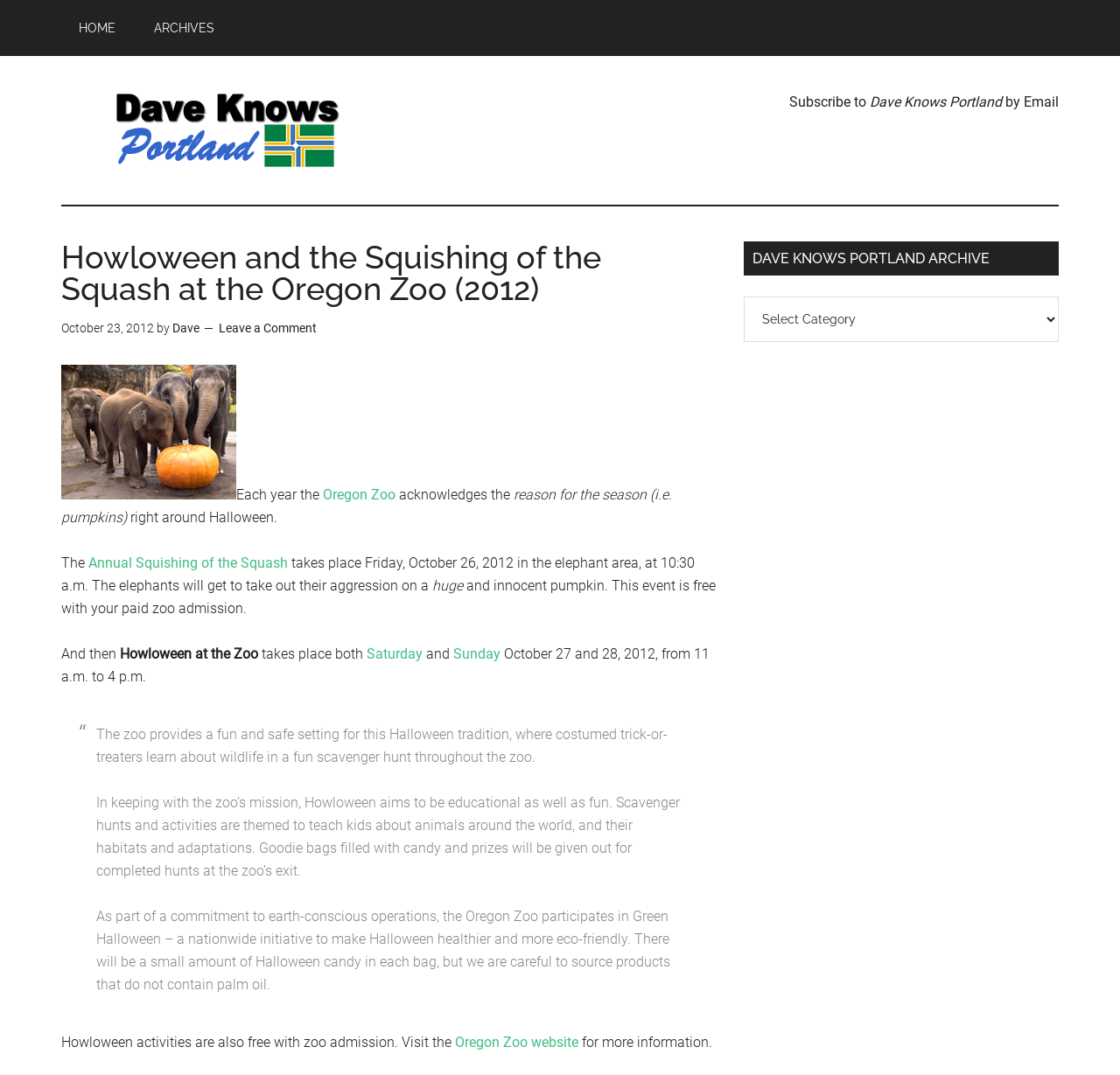Using the information in the image, give a detailed answer to the following question: What is the date of the Howloween event?

The article states that the Howloween event takes place on both Saturday and Sunday, October 27 and 28, 2012, from 11 a.m. to 4 p.m.